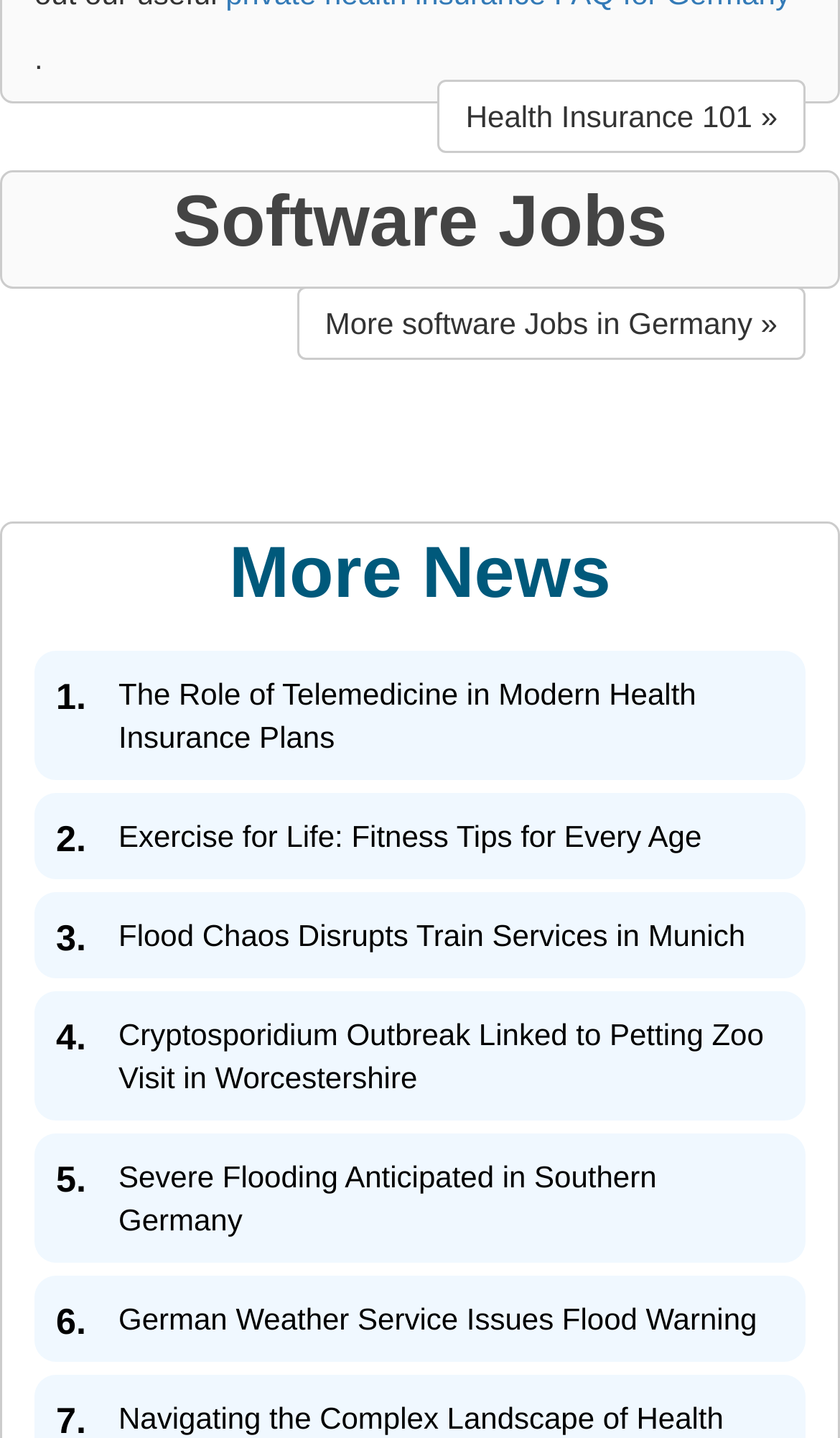Please answer the following question using a single word or phrase: 
How many news links are listed?

8